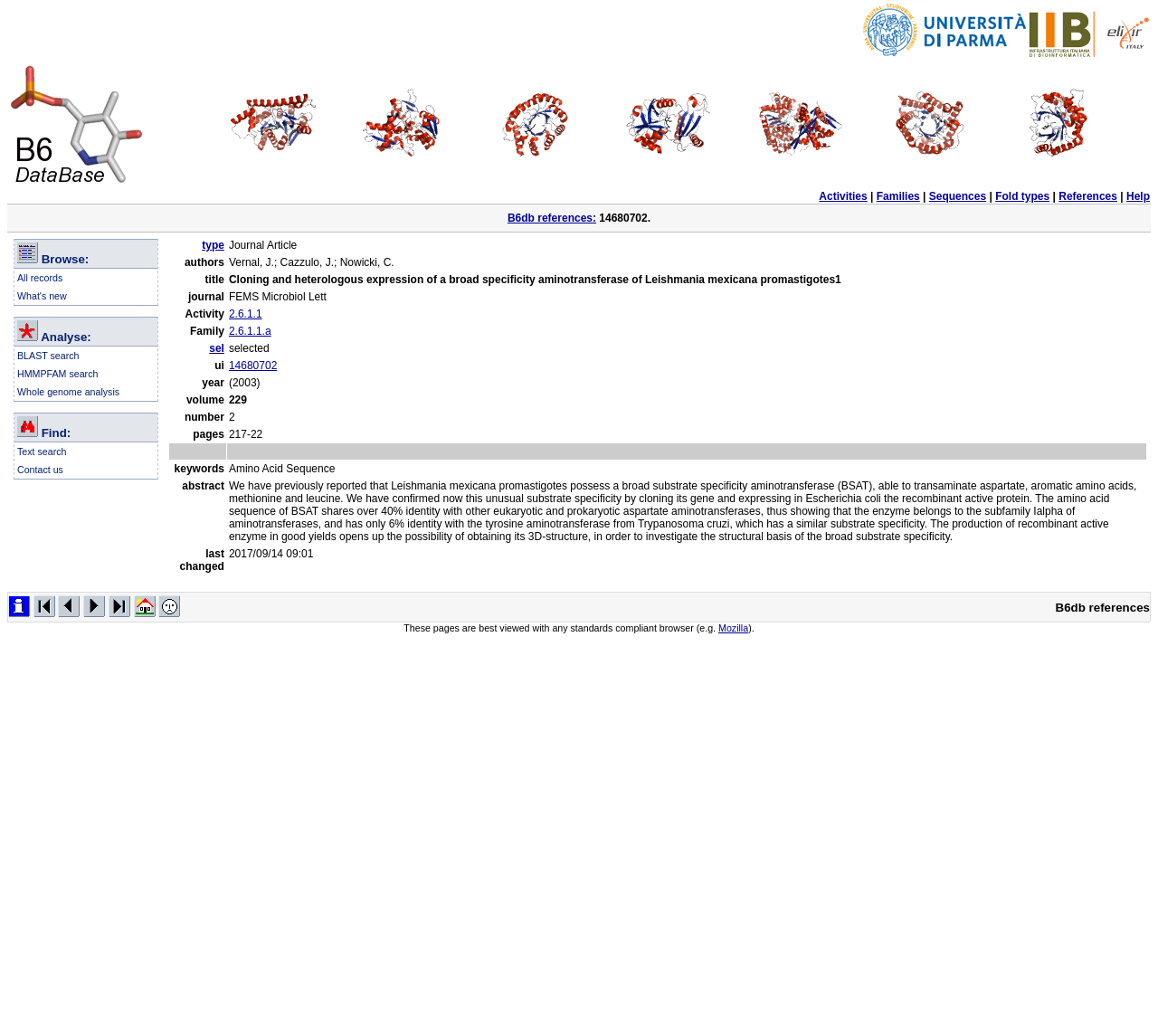Locate the bounding box coordinates of the element that needs to be clicked to carry out the instruction: "Contact us". The coordinates should be given as four float numbers ranging from 0 to 1, i.e., [left, top, right, bottom].

[0.015, 0.448, 0.055, 0.459]